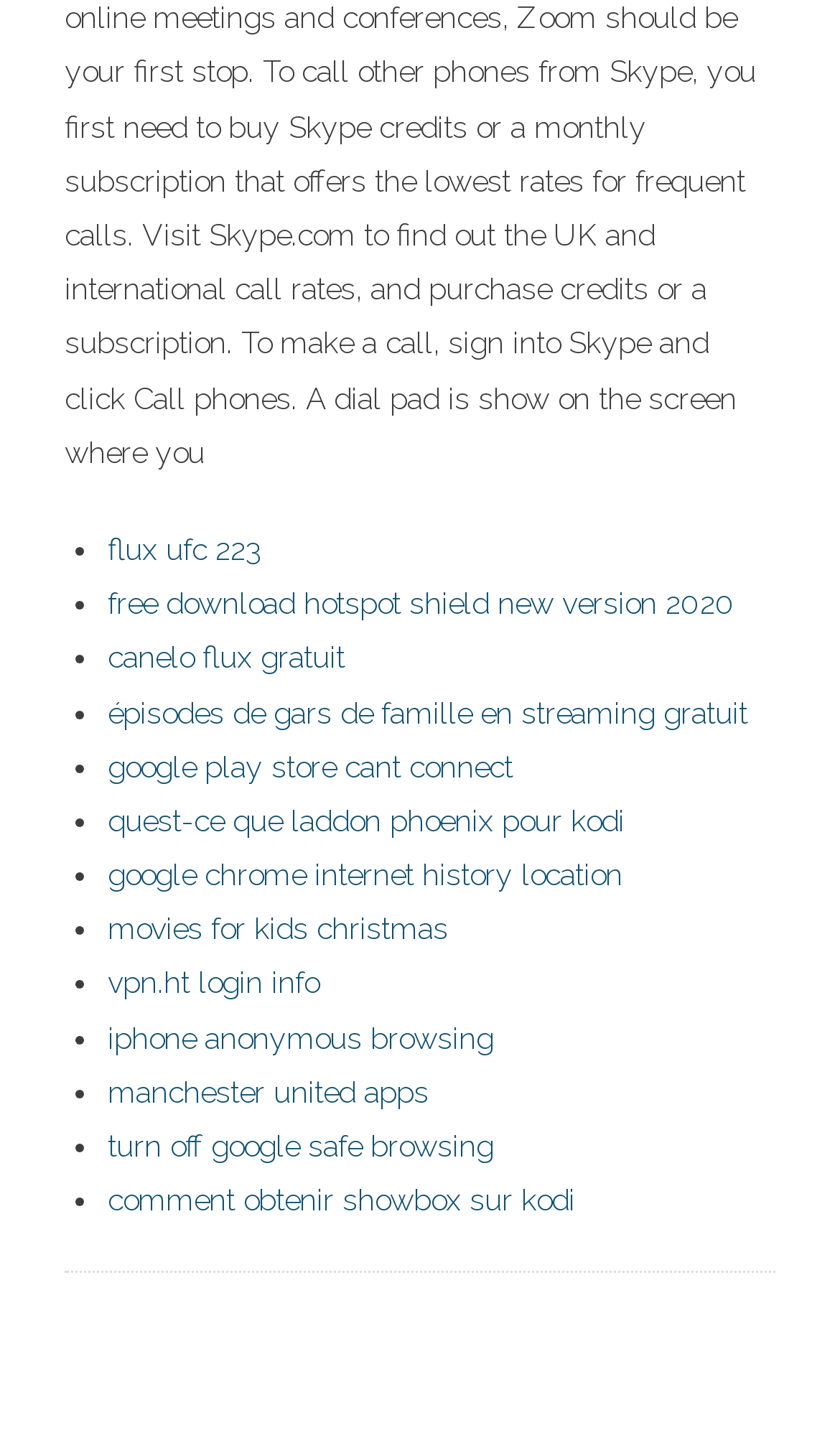How many links are on this webpage?
Answer the question with a single word or phrase, referring to the image.

27